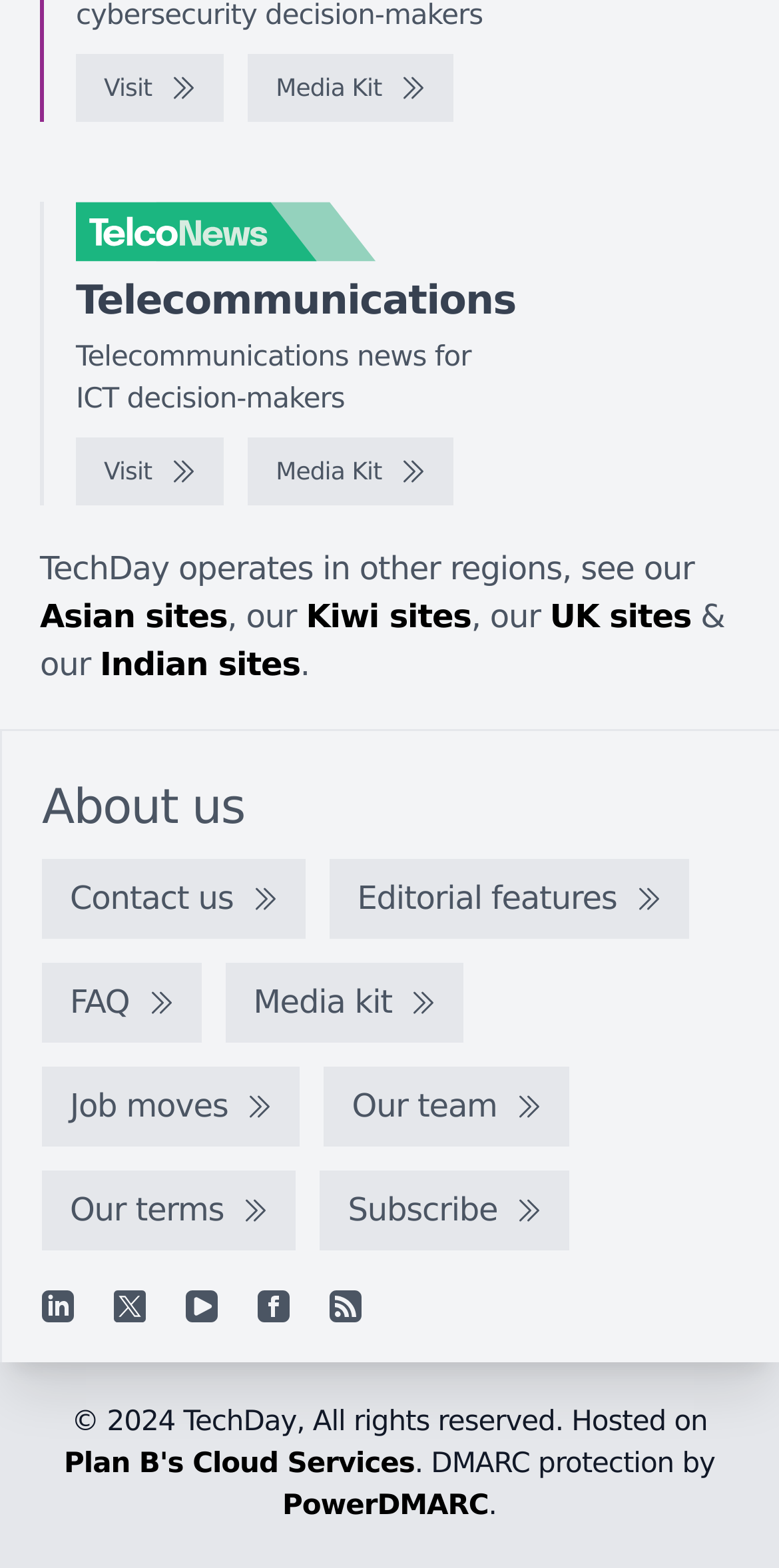Answer the question with a brief word or phrase:
How many social media links are there?

5